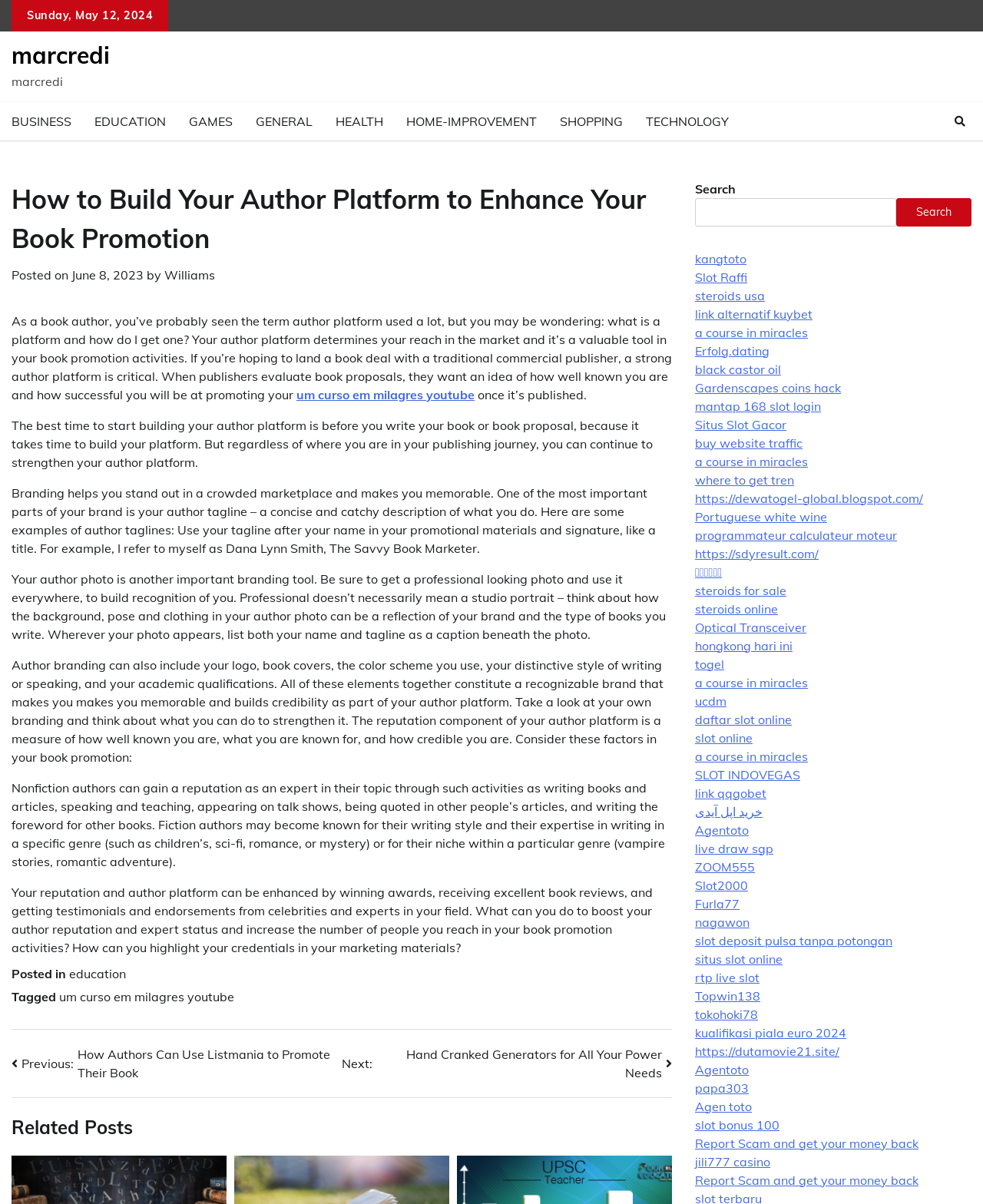Give a one-word or phrase response to the following question: When should an author start building their platform?

before writing a book